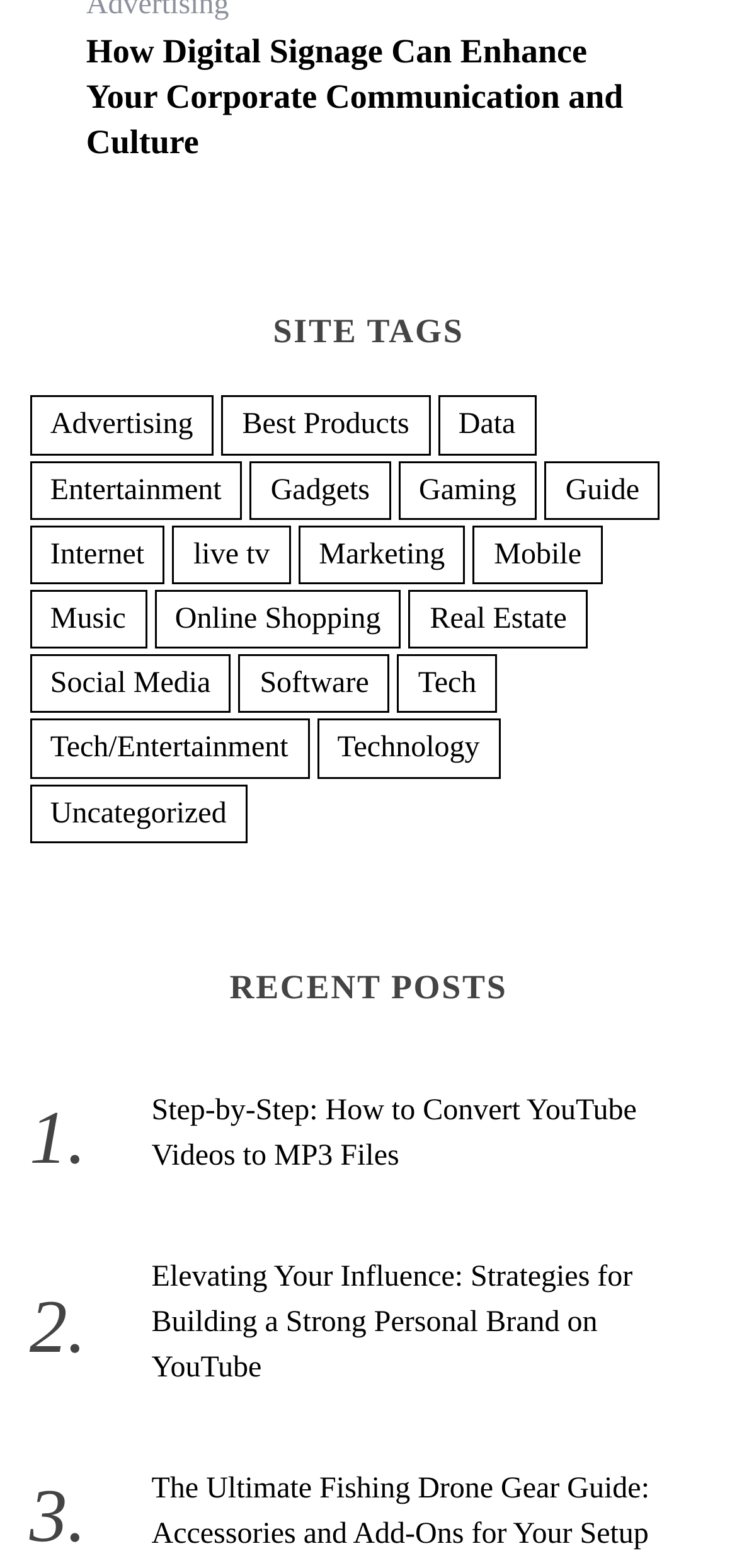Please identify the bounding box coordinates of the area that needs to be clicked to follow this instruction: "View 'Advertising' category".

[0.04, 0.253, 0.29, 0.29]